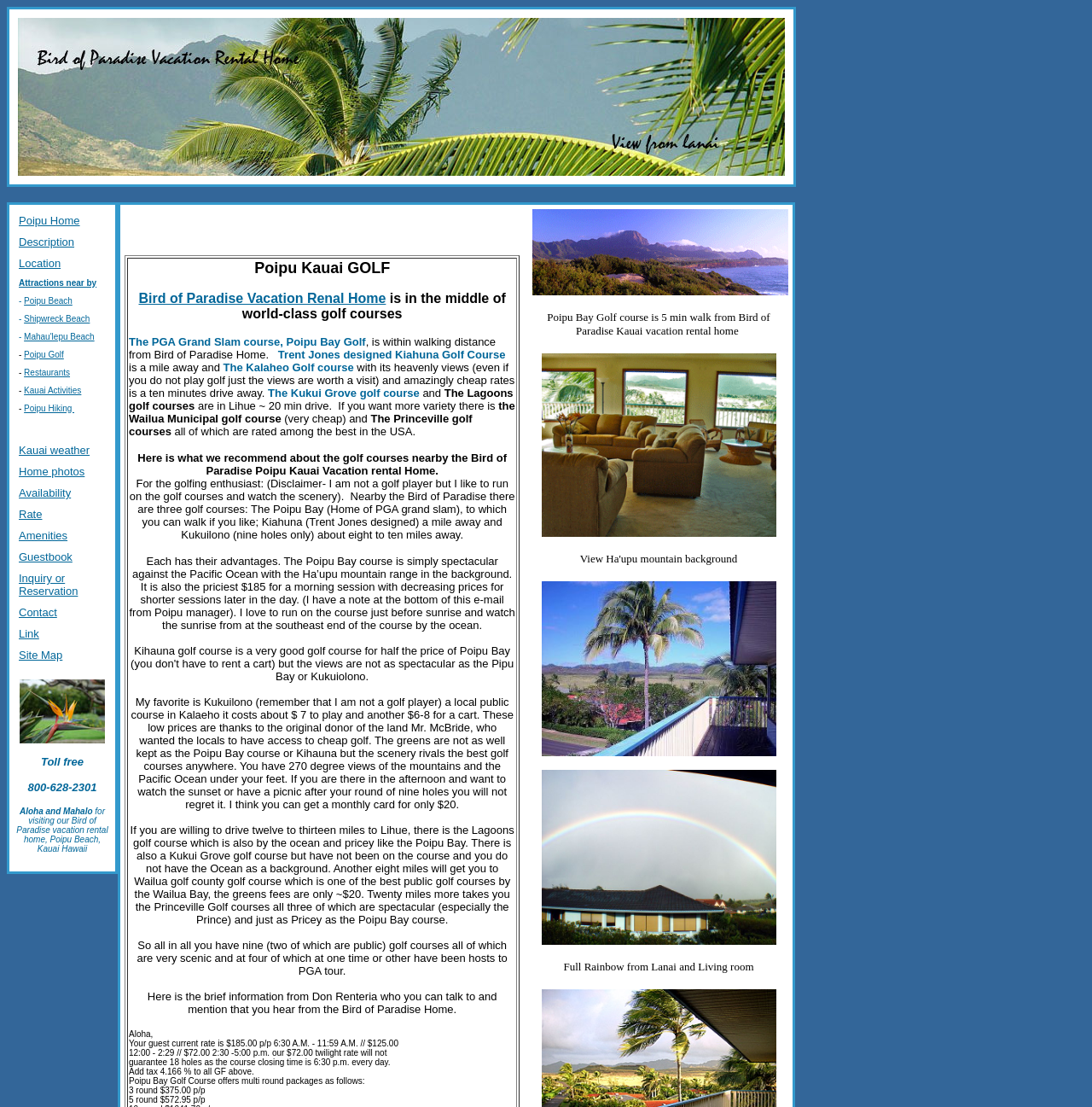Find the bounding box coordinates for the area you need to click to carry out the instruction: "Contact us". The coordinates should be four float numbers between 0 and 1, indicated as [left, top, right, bottom].

[0.014, 0.544, 0.1, 0.562]